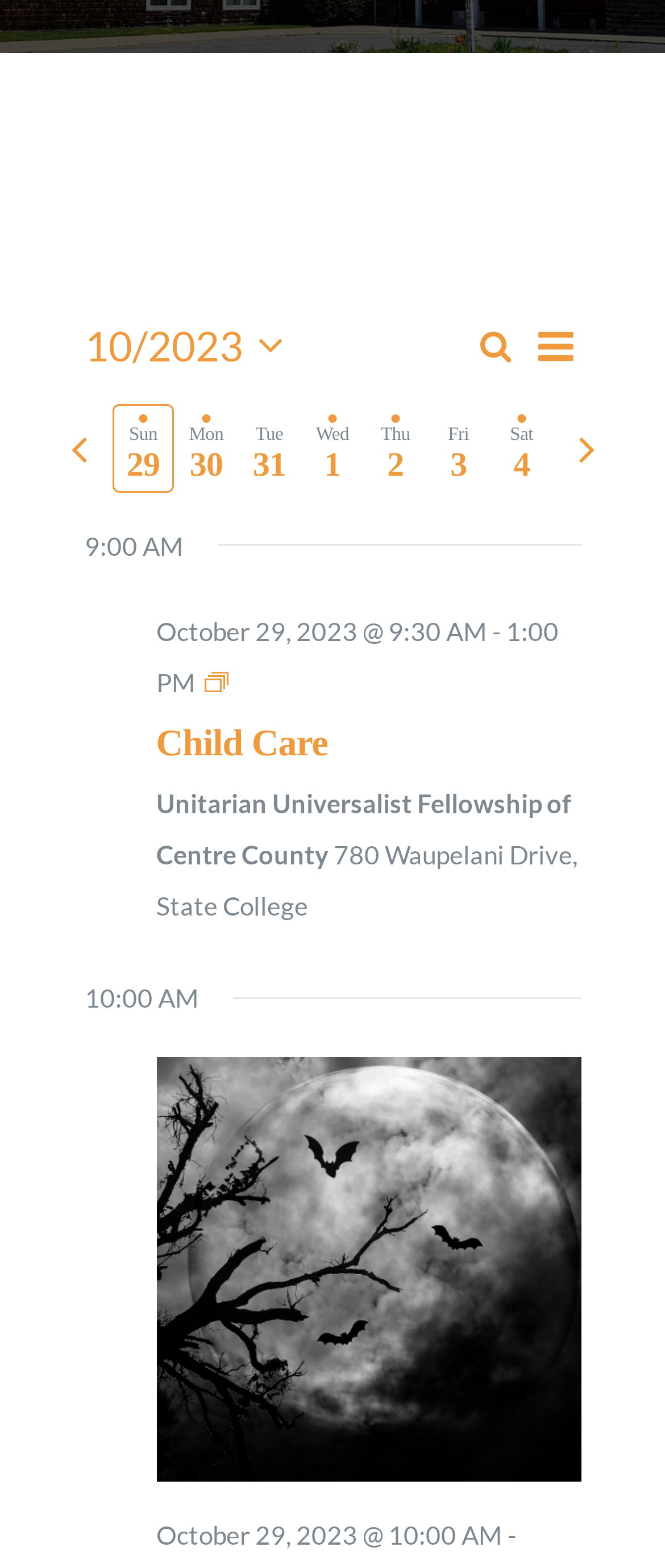Identify the bounding box for the described UI element: "parent_node: NBC New Shows 2022".

None